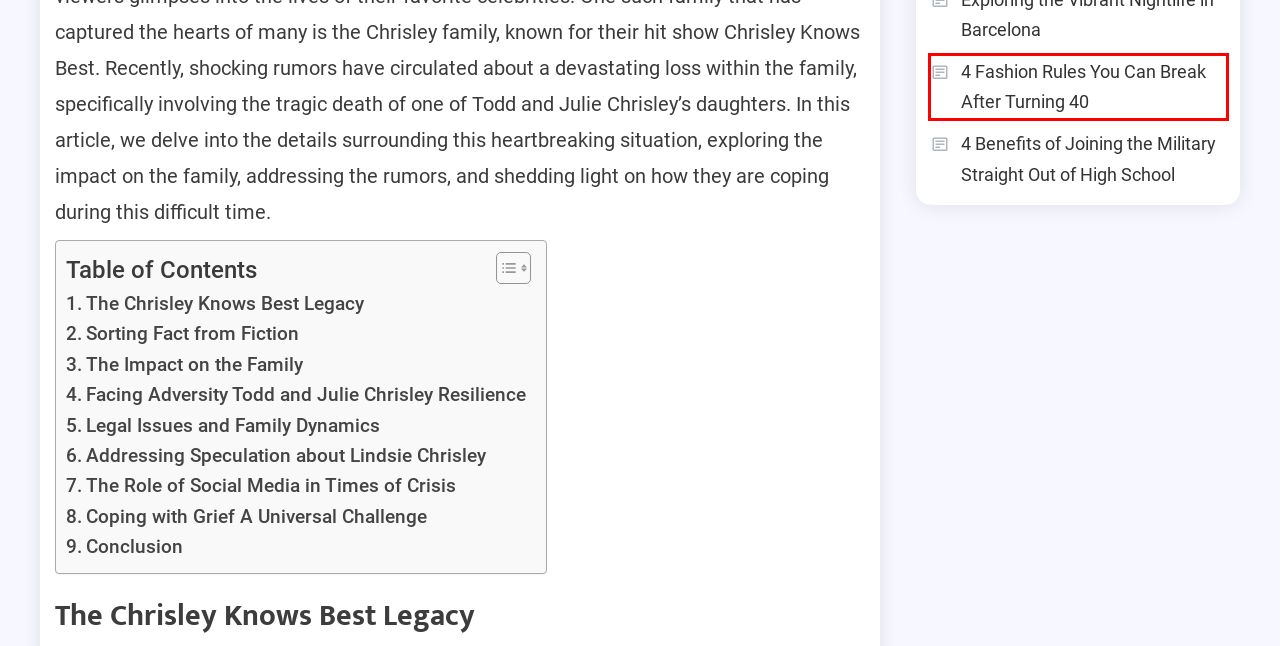You have been given a screenshot of a webpage with a red bounding box around a UI element. Select the most appropriate webpage description for the new webpage that appears after clicking the element within the red bounding box. The choices are:
A. Top 20 Places to Visit in Cuba: A Journey Through Culture
B. About Us - Bhalufy
C. Business - Bhalufy
D. 4 Fashion Rules You Can Break After Turning 40 - Bhalufy
E. Keeping Rats at Bay with Rat Drain Blocker and Understanding Their Climbing Skills - Bhalufy
F. Terms & Condition - Bhalufy
G. 4 Benefits of Joining the Military Straight Out of High School - Bhalufy
H. More - Bhalufy

D